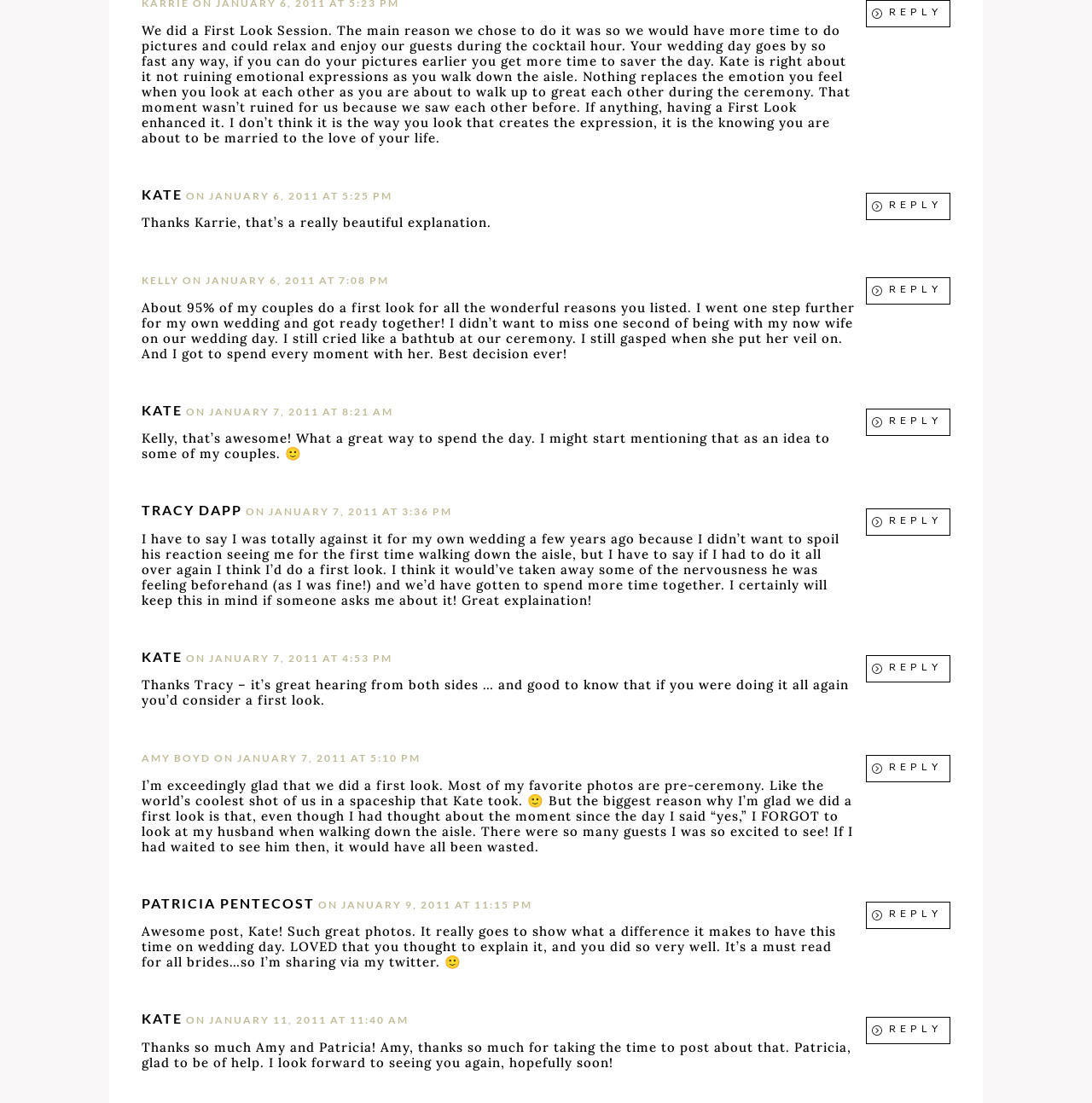What is the tone of the comments on this webpage?
Please provide an in-depth and detailed response to the question.

The tone of the comments on this webpage appears to be positive and supportive, as users are sharing their experiences and opinions on the topic of First Look Sessions in a respectful and encouraging manner. The use of smiley faces and expressions of gratitude also contribute to the positive tone.